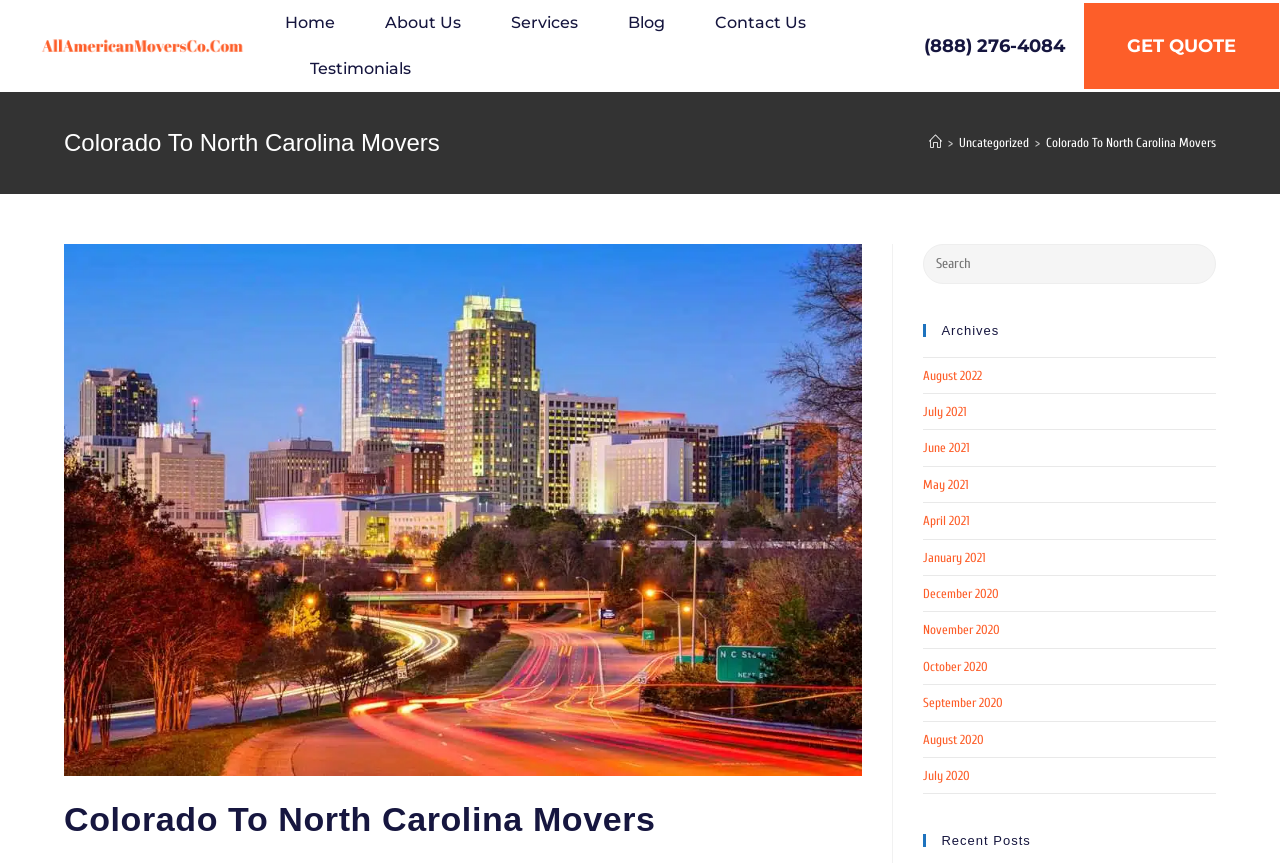Please examine the image and provide a detailed answer to the question: What is the phone number to contact the moving company?

The phone number is mentioned as a link on the webpage, which is '(888) 276-4084'. This is likely the contact number for the moving company.